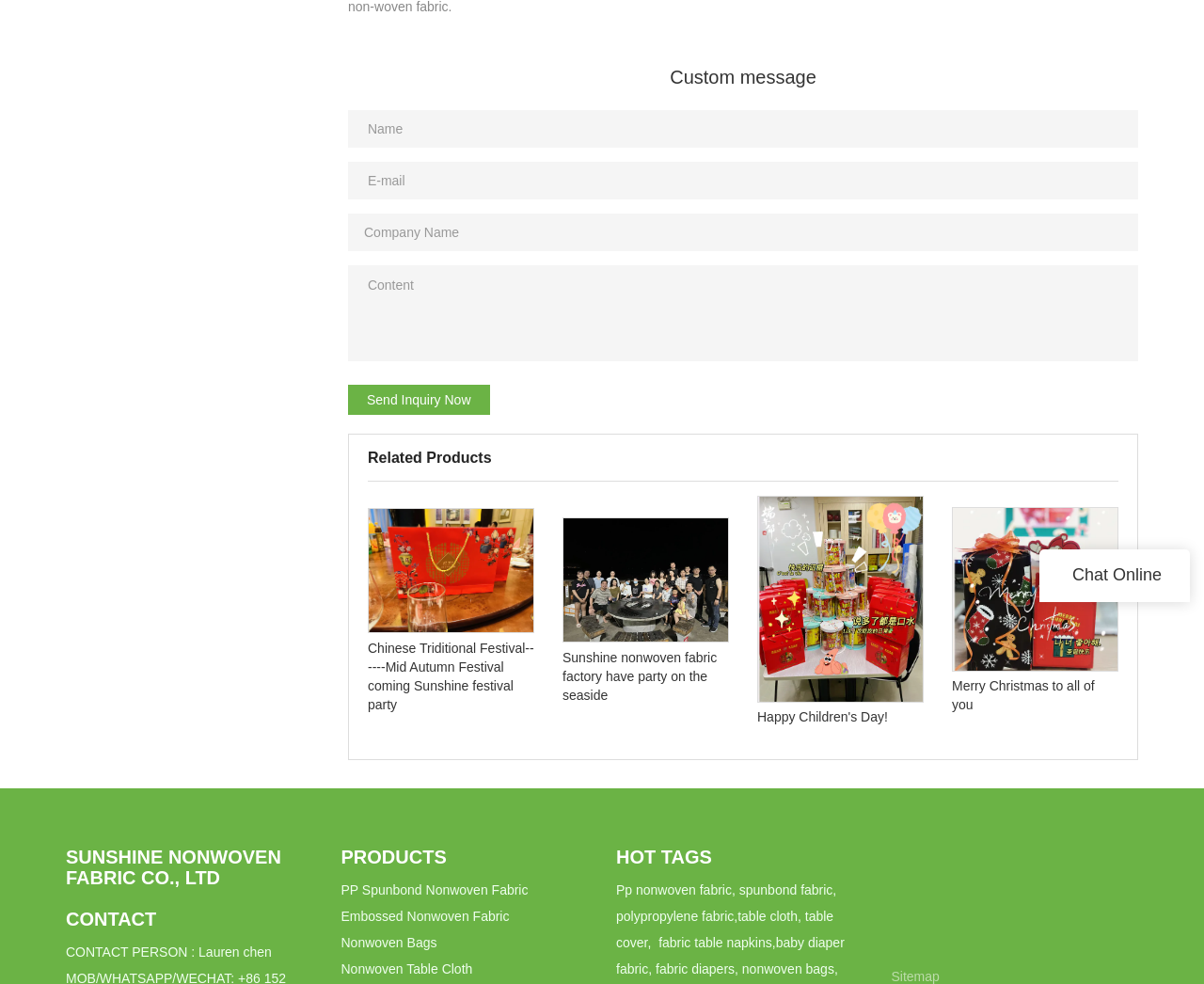Given the element description REAL ESTATE, identify the bounding box coordinates for the UI element on the webpage screenshot. The format should be (top-left x, top-left y, bottom-right x, bottom-right y), with values between 0 and 1.

None